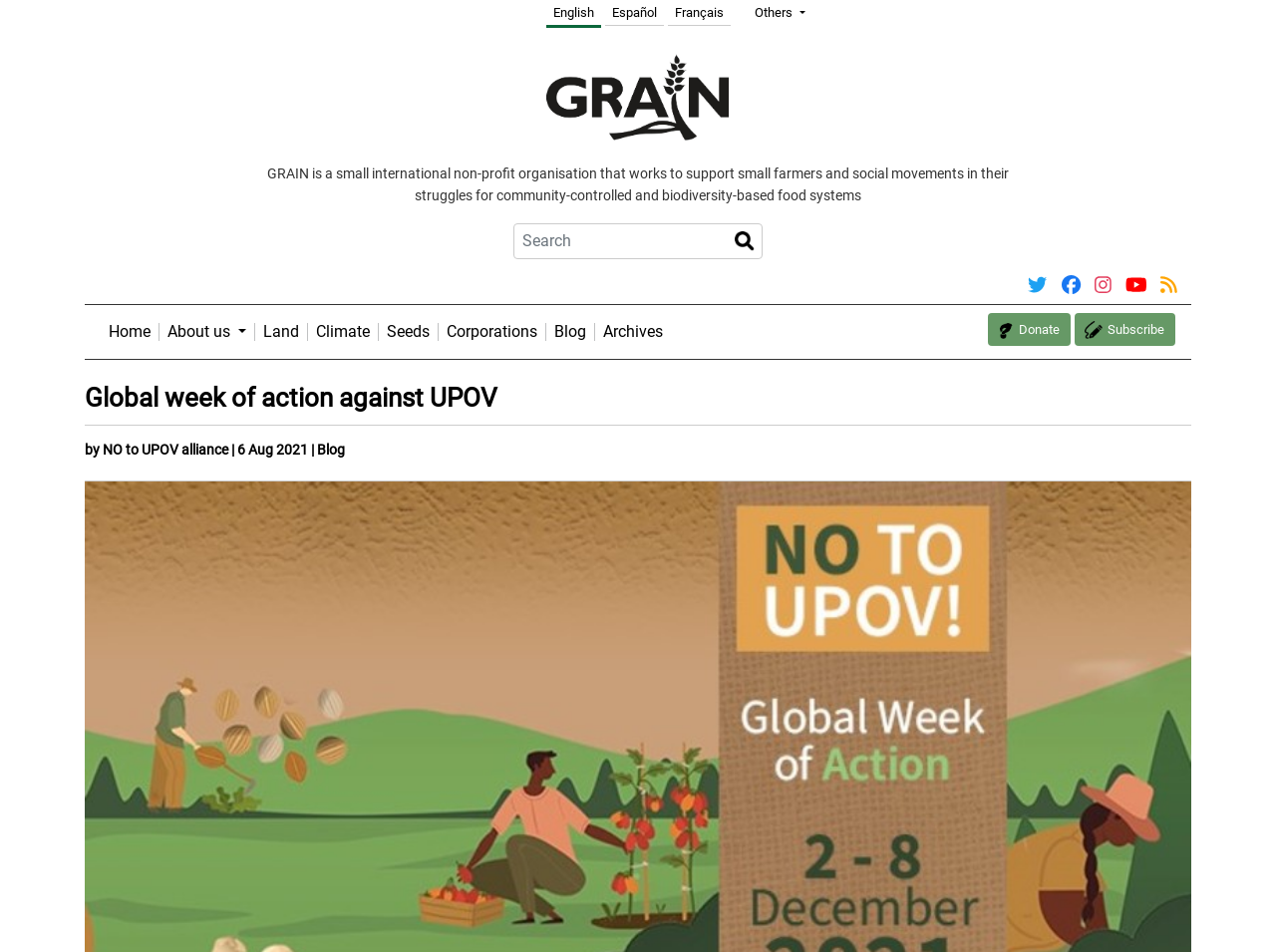Use a single word or phrase to answer the following:
What is the purpose of the search bar on the webpage?

To search the website